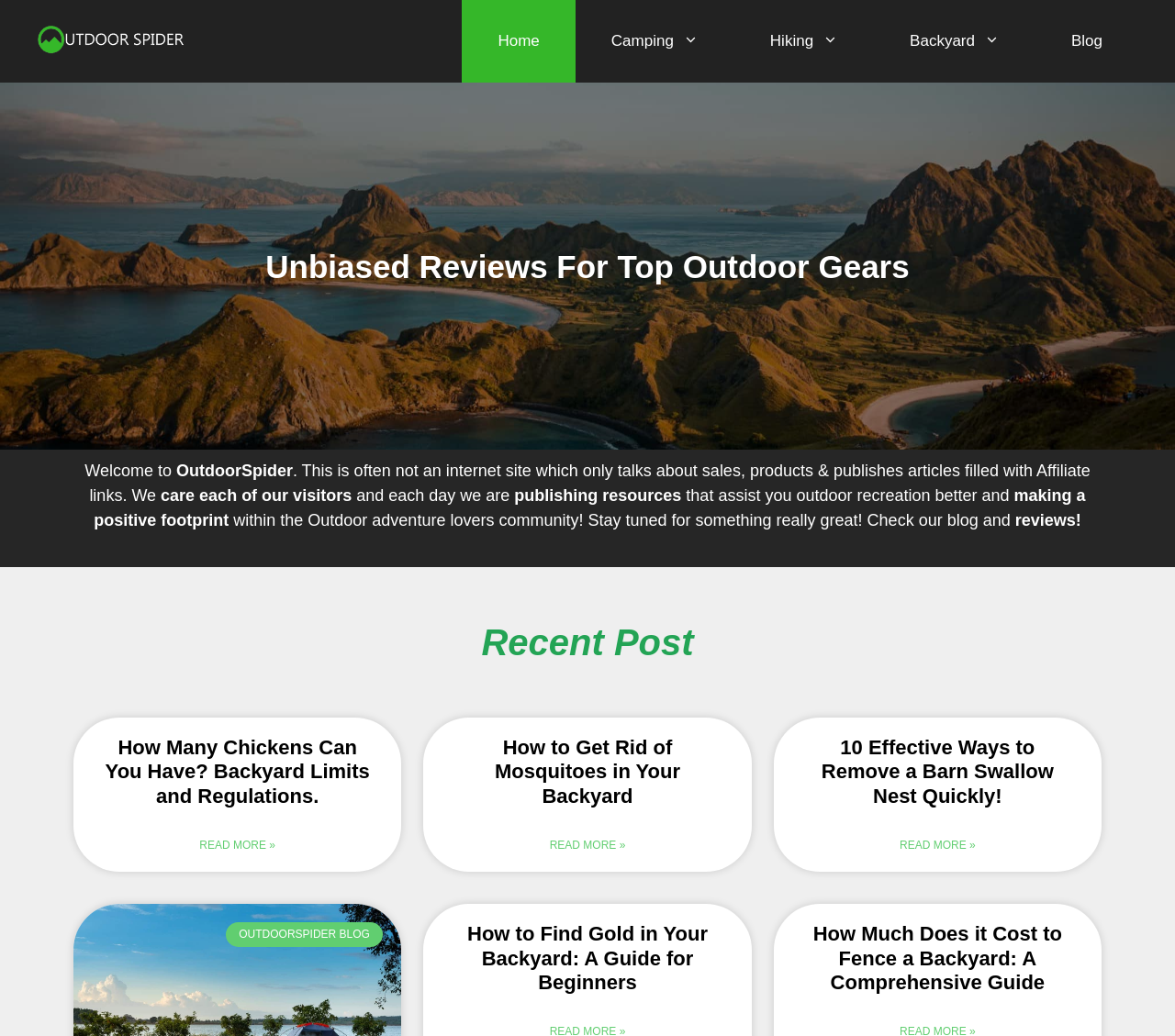What is the topic of the first article on the homepage?
Use the image to answer the question with a single word or phrase.

Backyard chickens